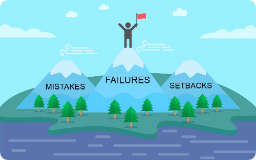What is the theme of the article?
Based on the image, answer the question with as much detail as possible.

The theme of the article is a positive perspective on learning from failures, as indicated by the caption 'Fortune Cookie Friday: Failure Is Here to Help', which suggests that failures are an essential part of the journey towards success and that one can learn and grow from them.